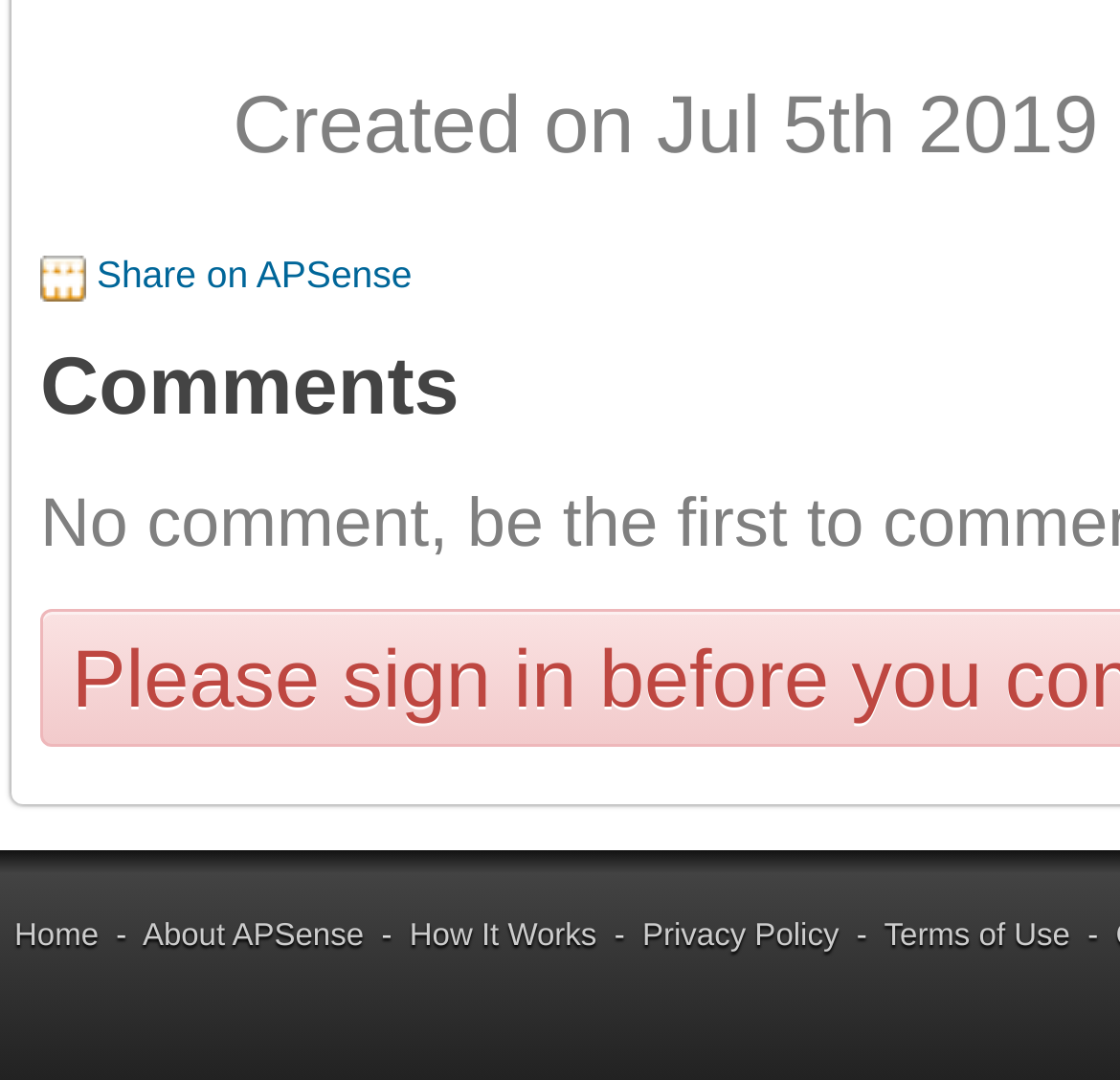Please answer the following question as detailed as possible based on the image: 
What is the purpose of the image?

The image is located at the top-left corner of the webpage, which is a common position for a logo. Its small size and prominent position suggest that it is the logo of the website.